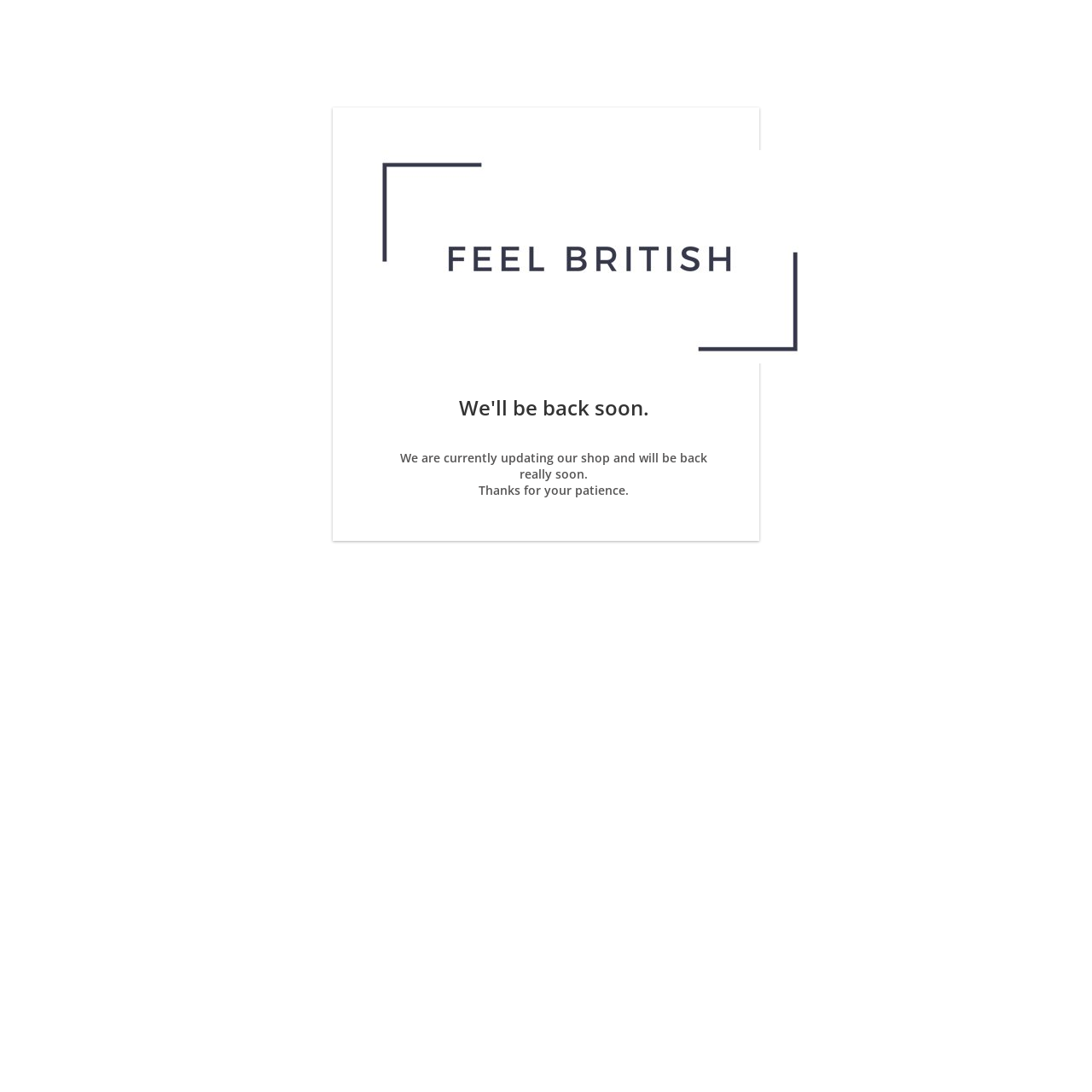Identify the headline of the webpage and generate its text content.

We'll be back soon.